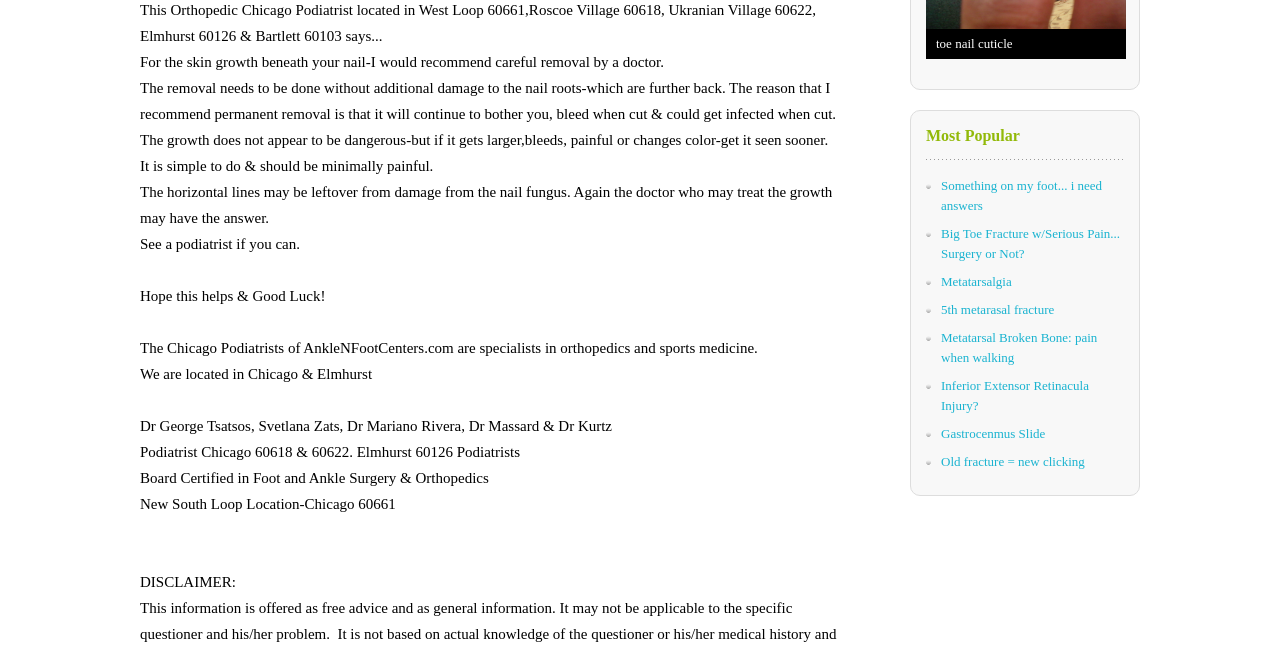Locate the bounding box coordinates of the area where you should click to accomplish the instruction: "Click the link to learn about toe nail cuticle".

[0.723, 0.045, 0.88, 0.091]